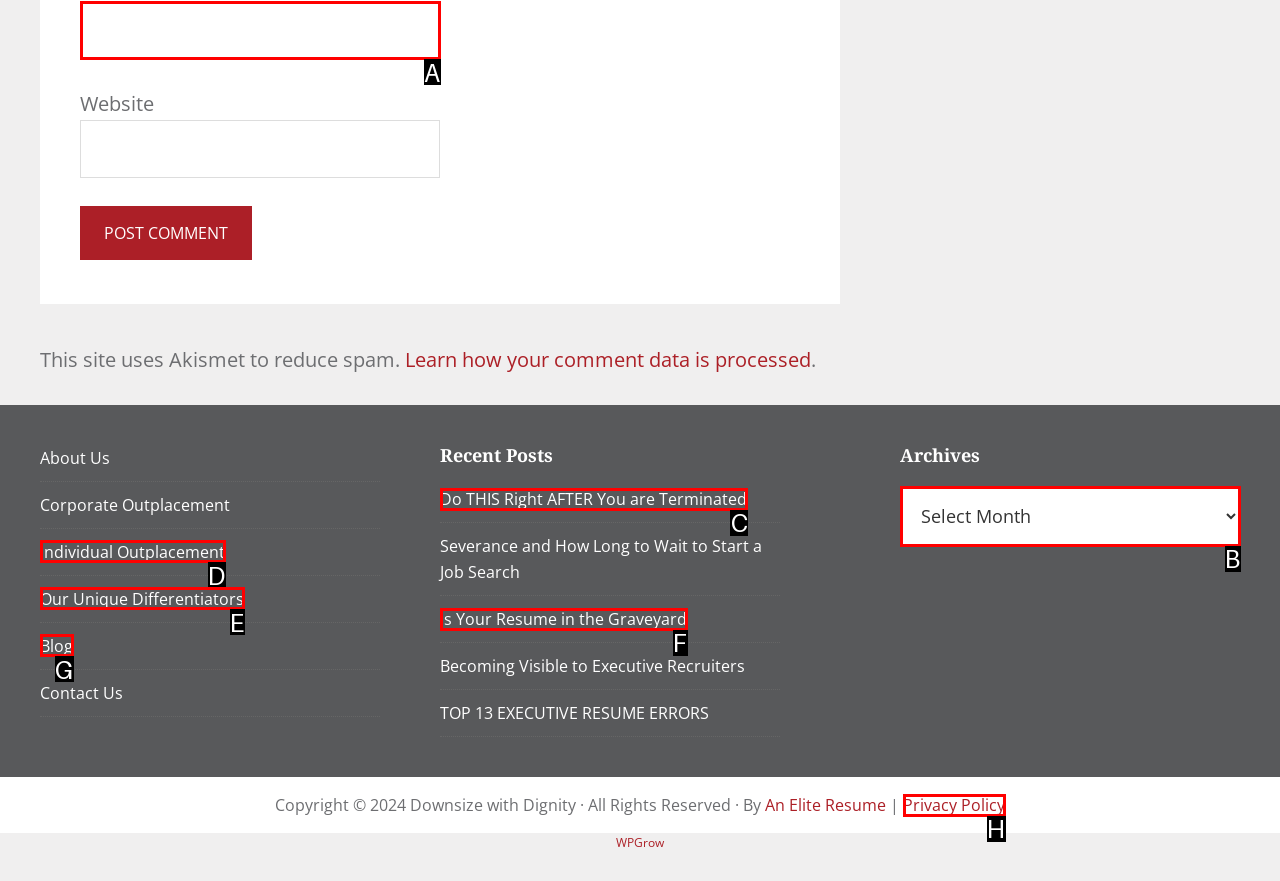Point out the correct UI element to click to carry out this instruction: Read recent post 'Do THIS Right AFTER You are Terminated'
Answer with the letter of the chosen option from the provided choices directly.

C